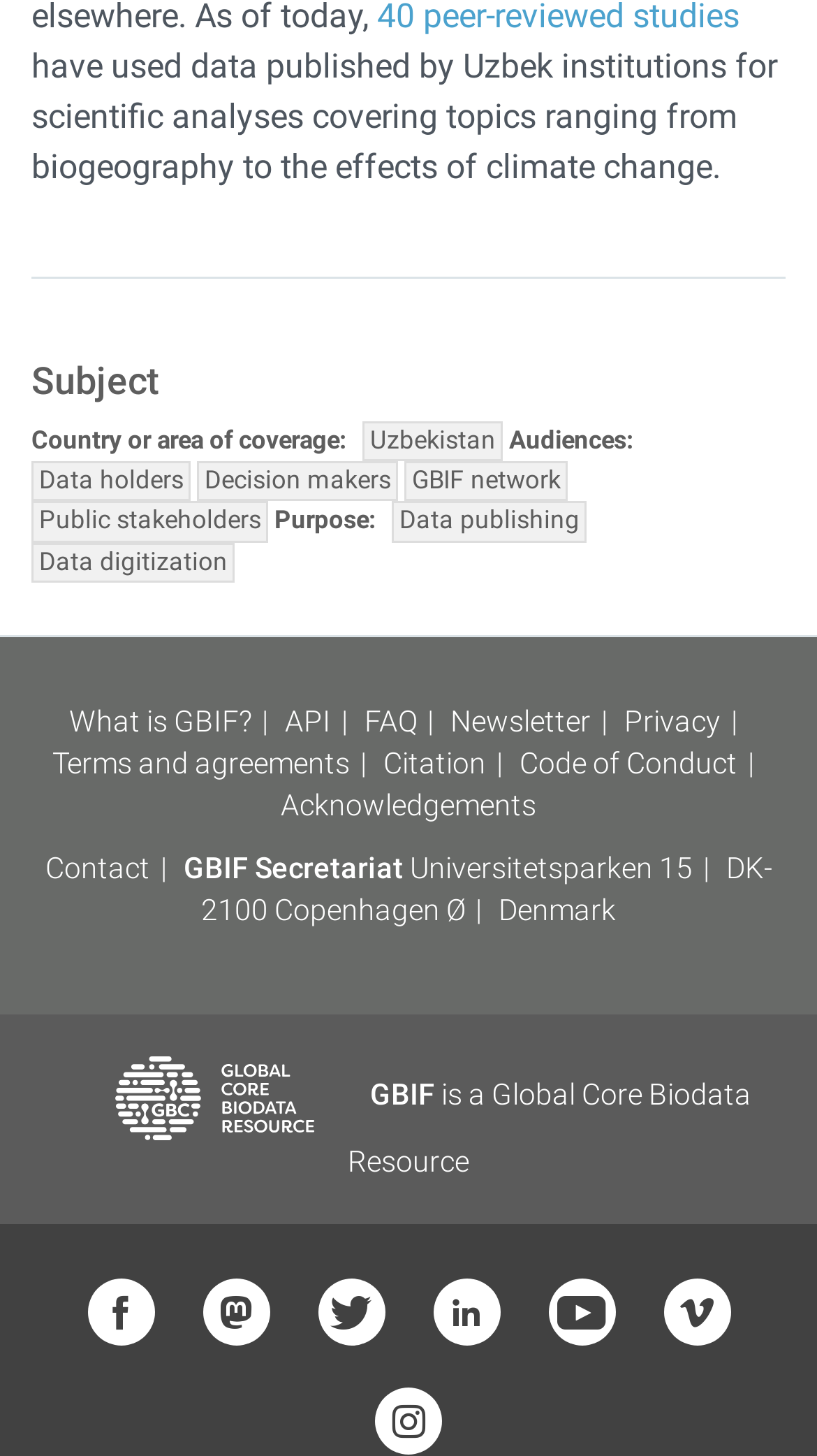Please identify the bounding box coordinates of the element's region that I should click in order to complete the following instruction: "Click on 'Contact'". The bounding box coordinates consist of four float numbers between 0 and 1, i.e., [left, top, right, bottom].

[0.055, 0.584, 0.217, 0.607]